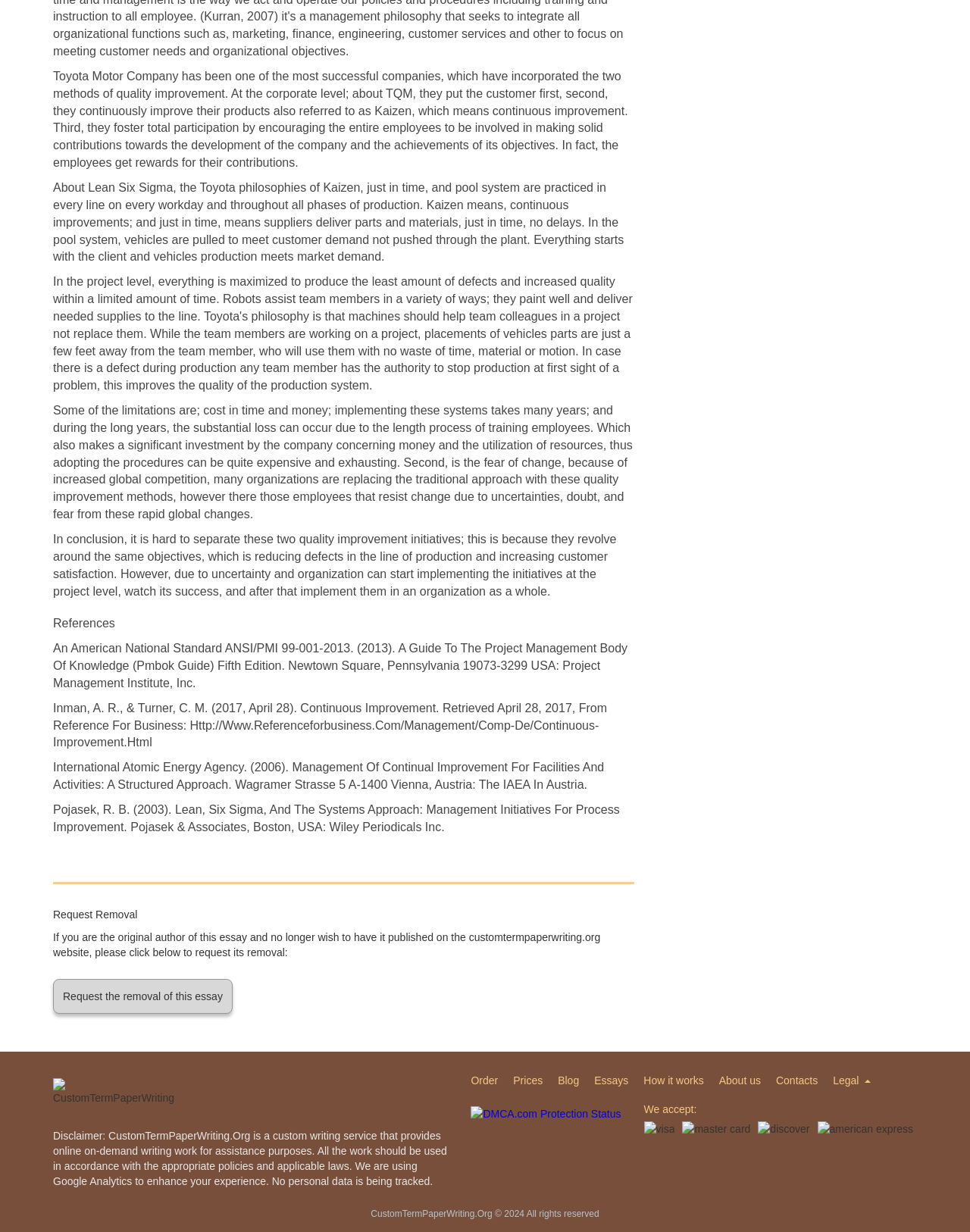Locate the bounding box coordinates of the element's region that should be clicked to carry out the following instruction: "Click the 'DMCA.com Protection Status' link". The coordinates need to be four float numbers between 0 and 1, i.e., [left, top, right, bottom].

[0.486, 0.897, 0.64, 0.926]